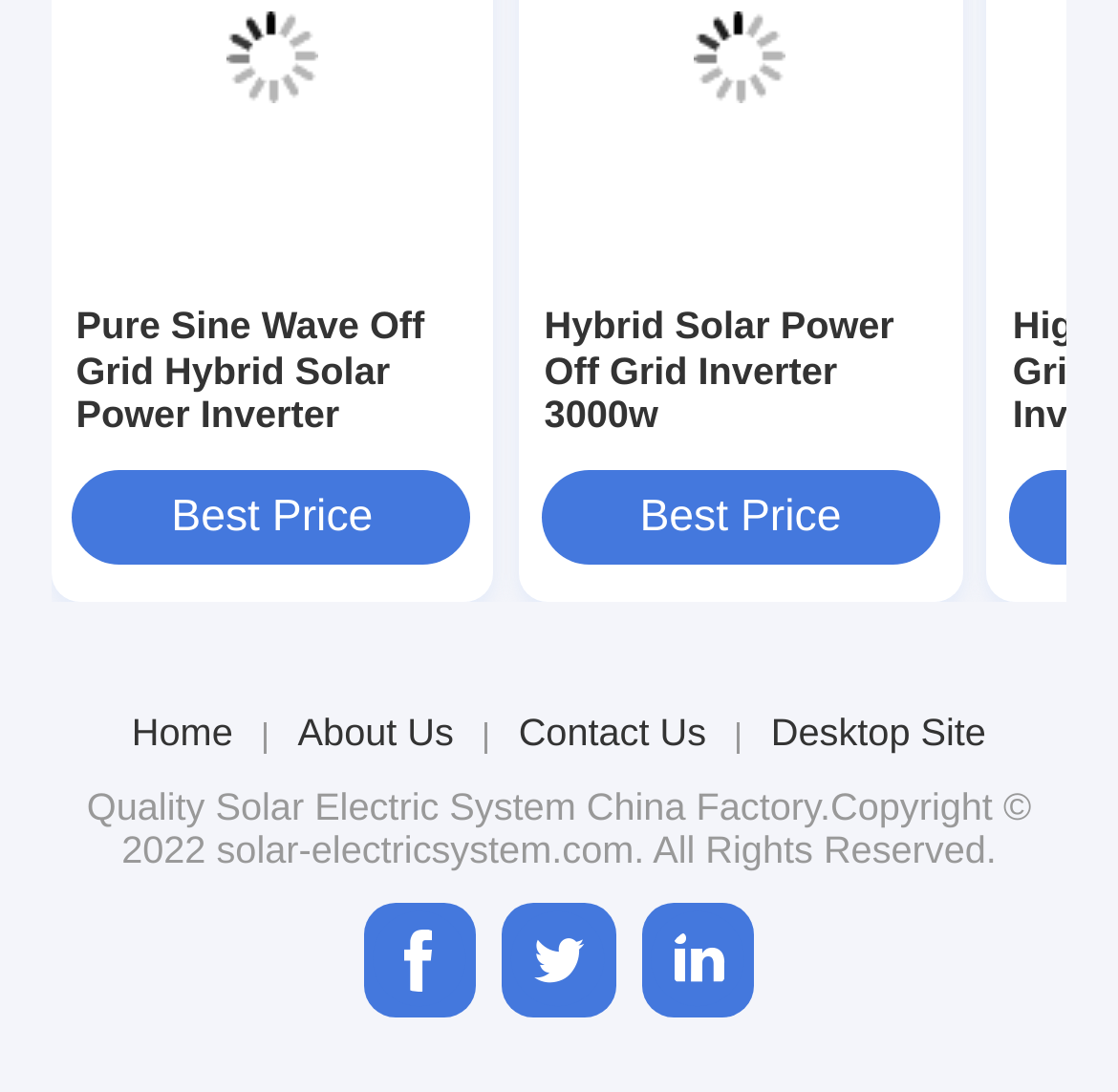Please determine the bounding box coordinates of the area that needs to be clicked to complete this task: 'View product details of Pure Sine Wave Off Grid Hybrid Solar Power Inverter 450Vdc 5000w'. The coordinates must be four float numbers between 0 and 1, formatted as [left, top, right, bottom].

[0.068, 0.279, 0.419, 0.442]